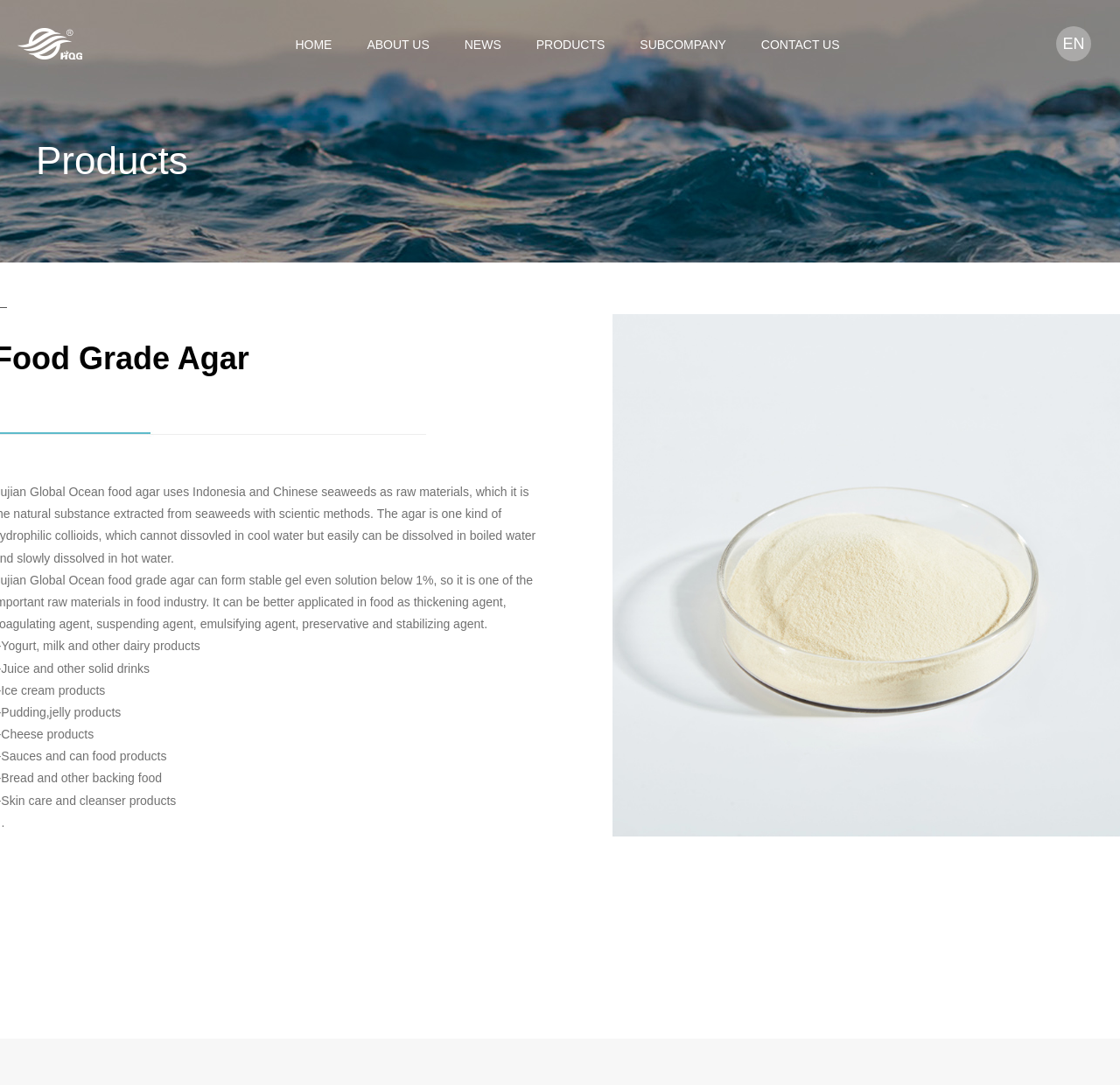What is the position of the 'CONTACT US' link?
Answer the question with a detailed and thorough explanation.

I analyzed the bounding box coordinates of the 'CONTACT US' link and compared them to the other links in the top navigation bar, determining that it is located at the rightmost position.